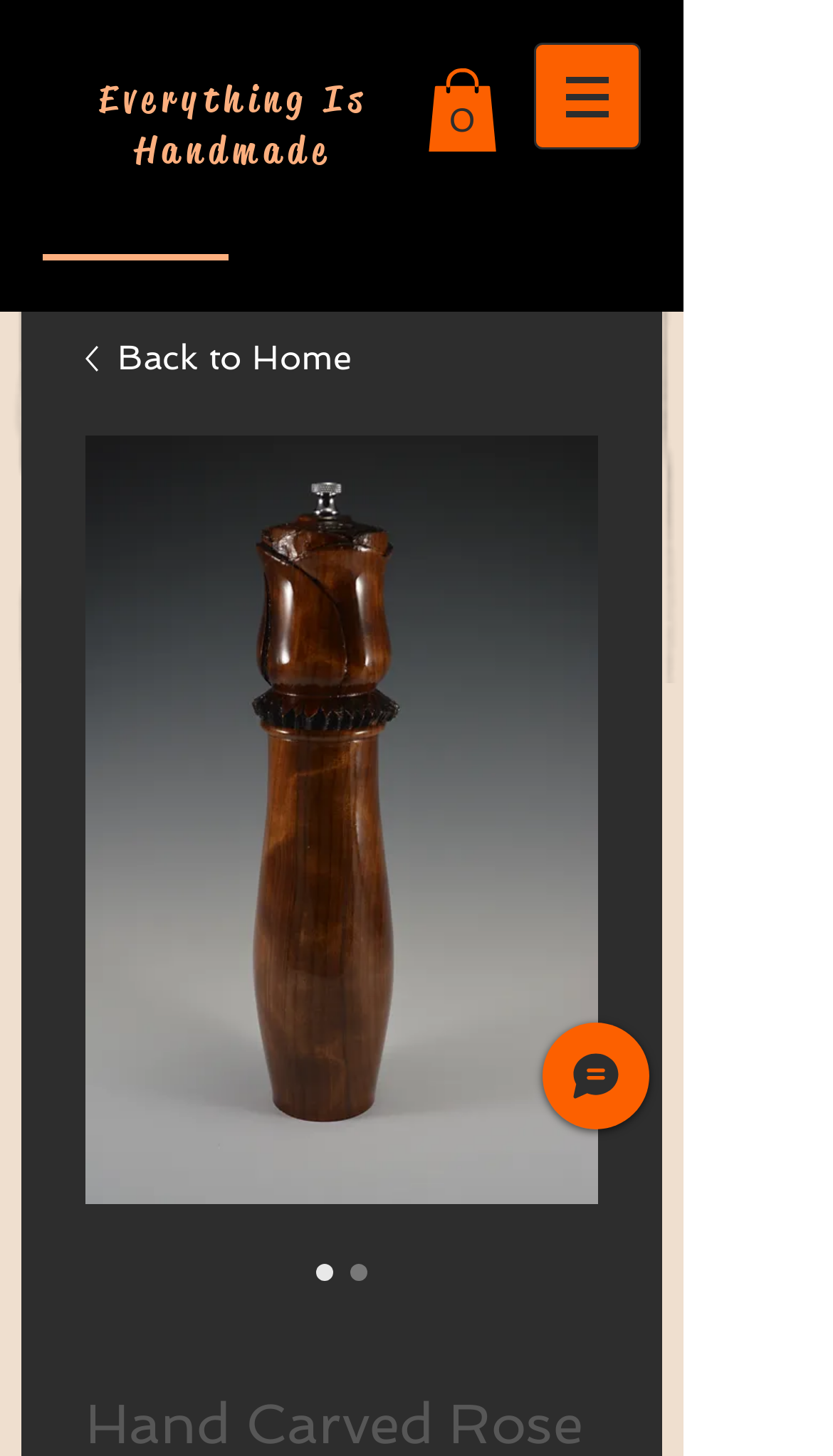Describe all the key features and sections of the webpage thoroughly.

This webpage appears to be showcasing a custom-made pepper mill, specifically the "Hand Carved Rose Mill Salt/Pepper Grinder". At the top of the page, there is a navigation menu labeled "Site" with a button that has a popup menu. To the left of the navigation menu, there is a heading that reads "Everything Is Handmade". 

Below the heading, there is a link to the cart, which currently has 0 items. The cart link is accompanied by an SVG icon. Further down, there is a prominent image of the Hand Carved Rose Mill Salt/Pepper Grinder, which takes up a significant portion of the page. 

Above the image, there is a link to go "Back to Home", accompanied by a small image. There are also two radio buttons with the same label as the image, one of which is checked. 

At the bottom right of the page, there is a "Chat" button with an accompanying image. Overall, the page has a simple layout, with a focus on showcasing the custom-made pepper mill.